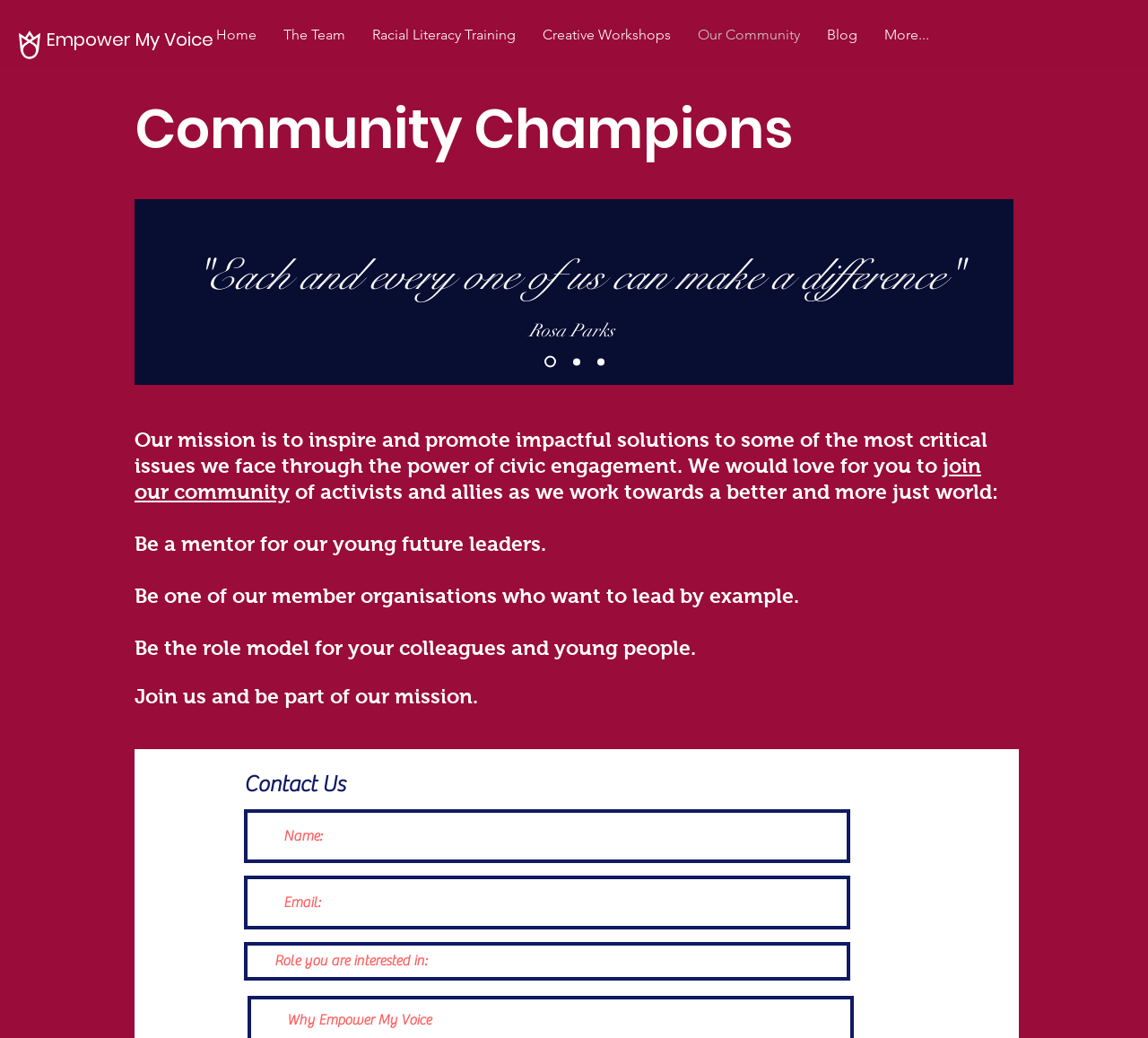Please identify the bounding box coordinates of the element's region that I should click in order to complete the following instruction: "Click the 'Contact Us' heading". The bounding box coordinates consist of four float numbers between 0 and 1, i.e., [left, top, right, bottom].

[0.212, 0.742, 0.744, 0.768]